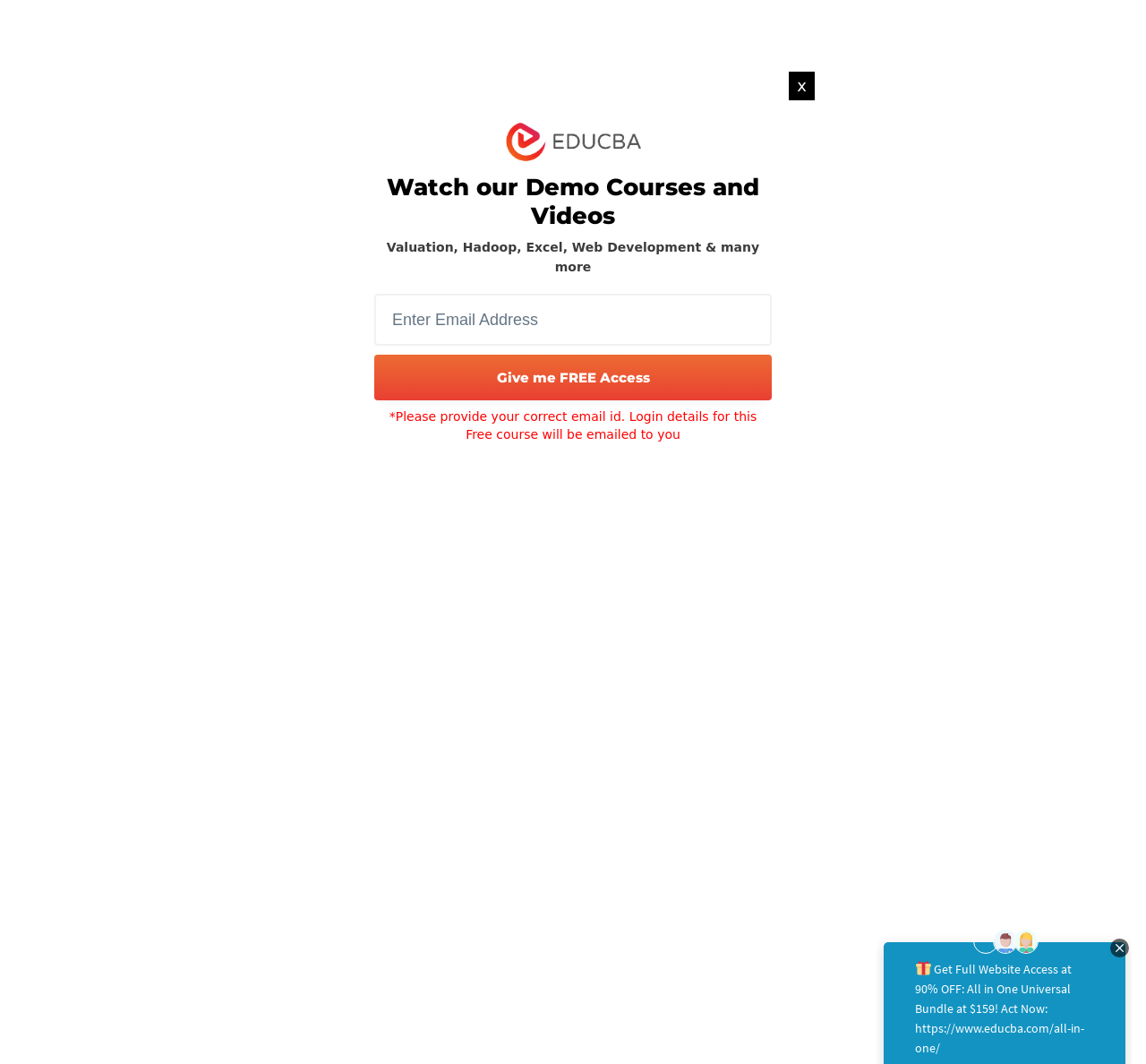What is the name of the website?
Using the information from the image, answer the question thoroughly.

The answer can be found in the top-left corner of the webpage, where it says 'EDUCBA' and has a logo.